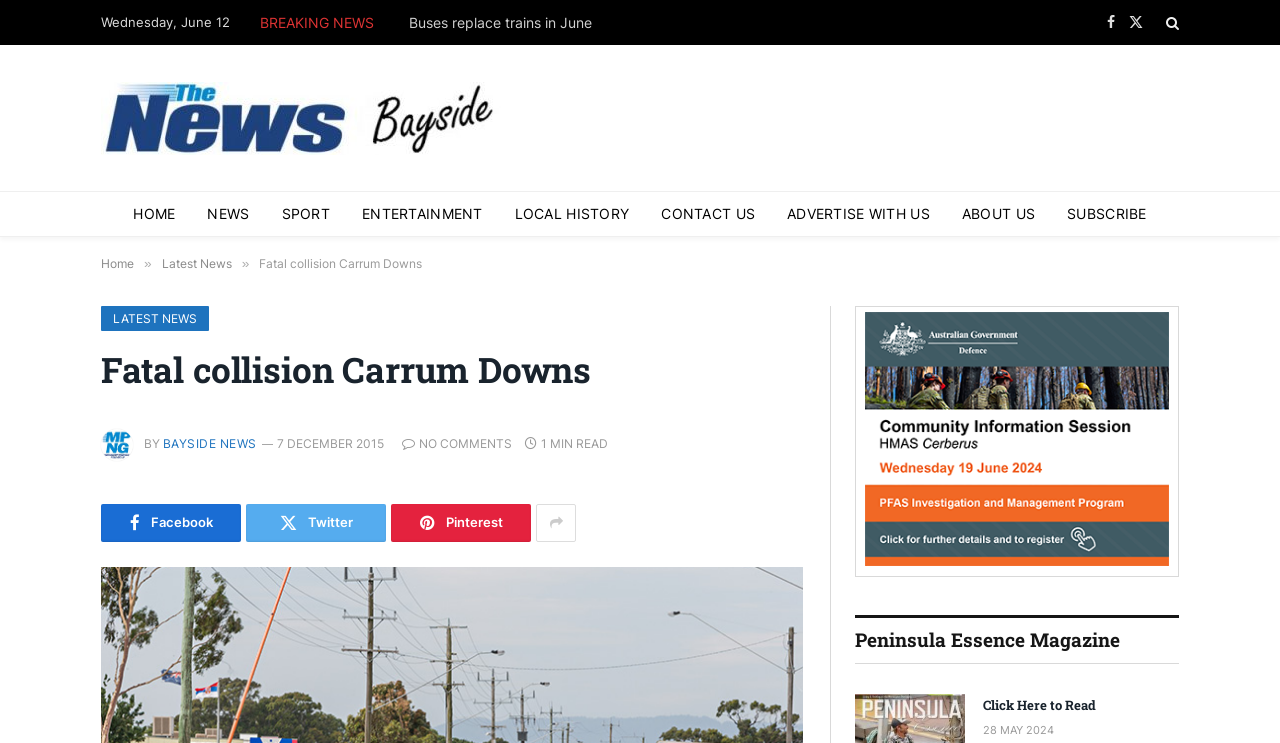Identify the main title of the webpage and generate its text content.

Fatal collision Carrum Downs